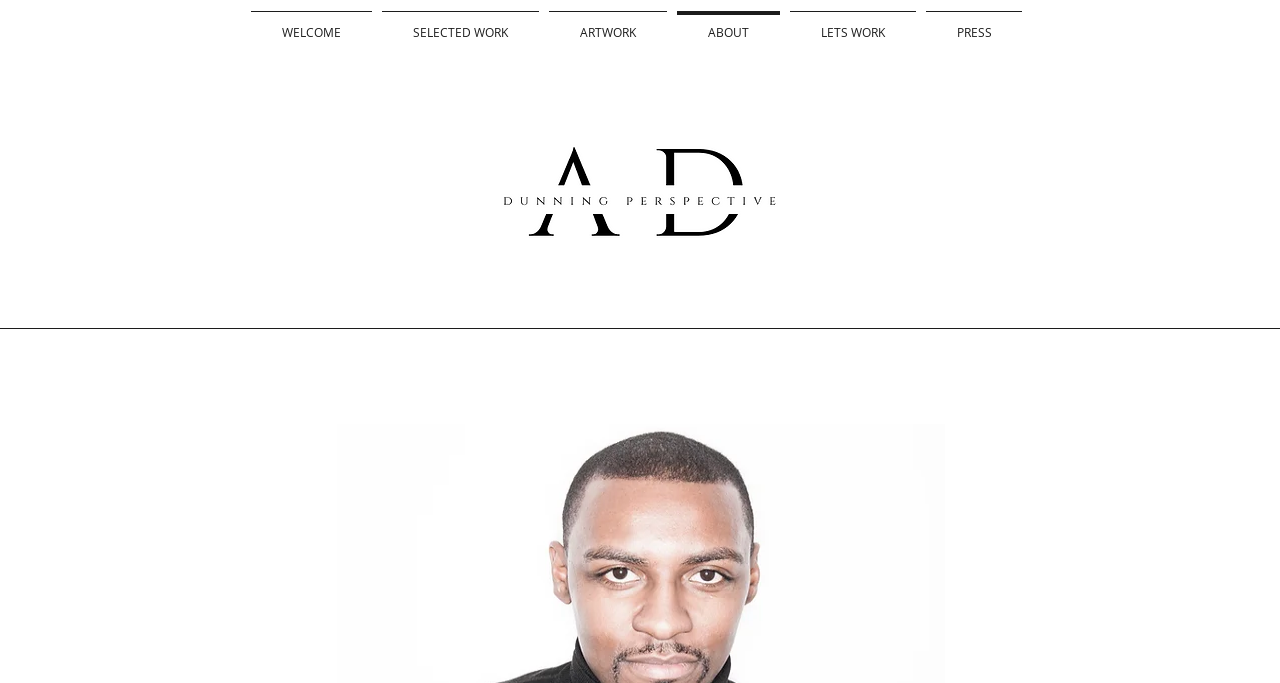What is the location of Traders Haven?
Please provide a comprehensive answer based on the contents of the image.

The generic element with the text 'Traders Haven Columbus Ohio Interior Design and Home Staging' mentions Columbus Ohio, which implies that Traders Haven is located in Columbus, Ohio.